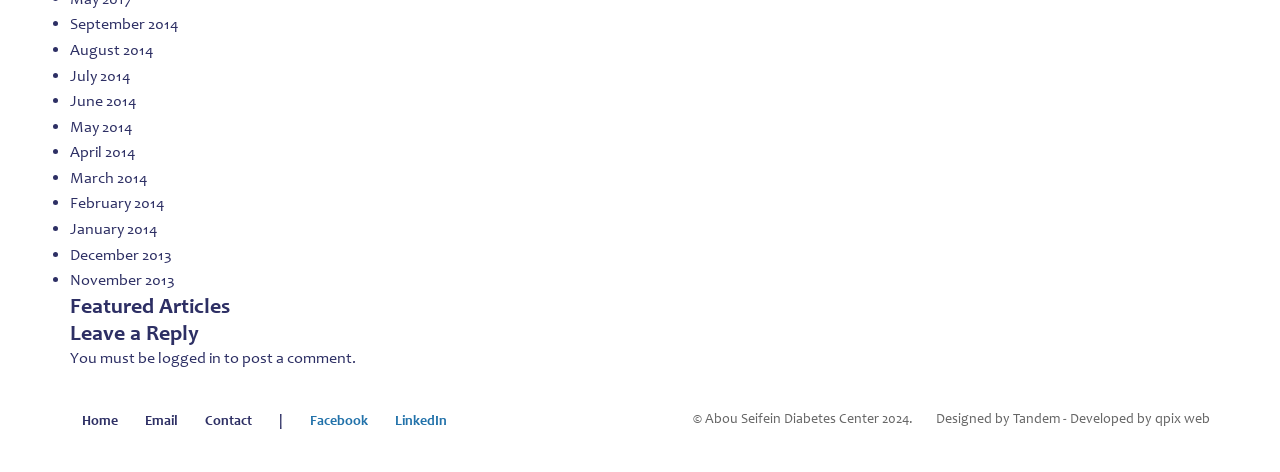Specify the bounding box coordinates for the region that must be clicked to perform the given instruction: "Click the 'Fire Ant Treatment' link".

None